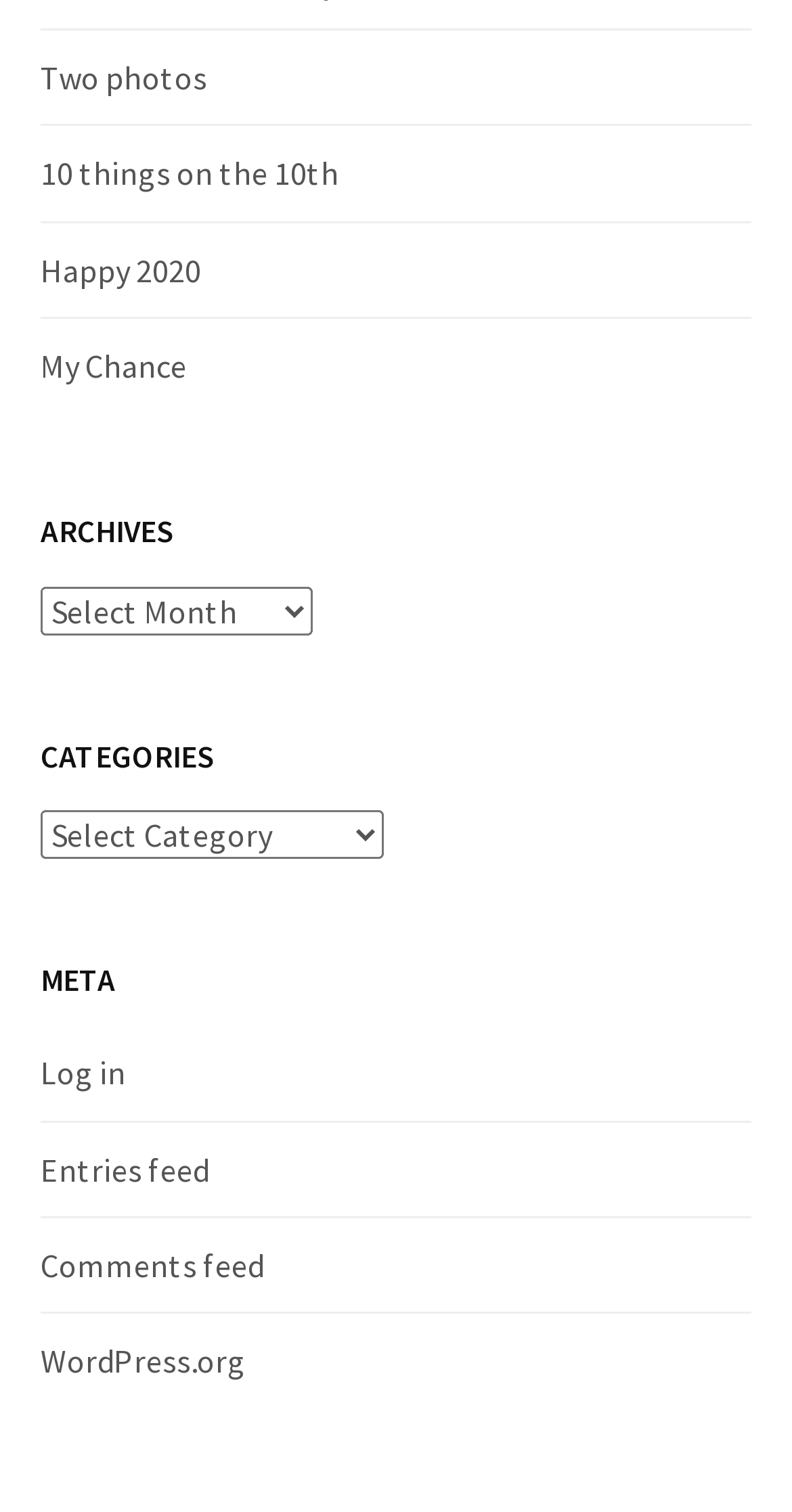What is the last item in the categories section?
Provide a one-word or short-phrase answer based on the image.

Categories